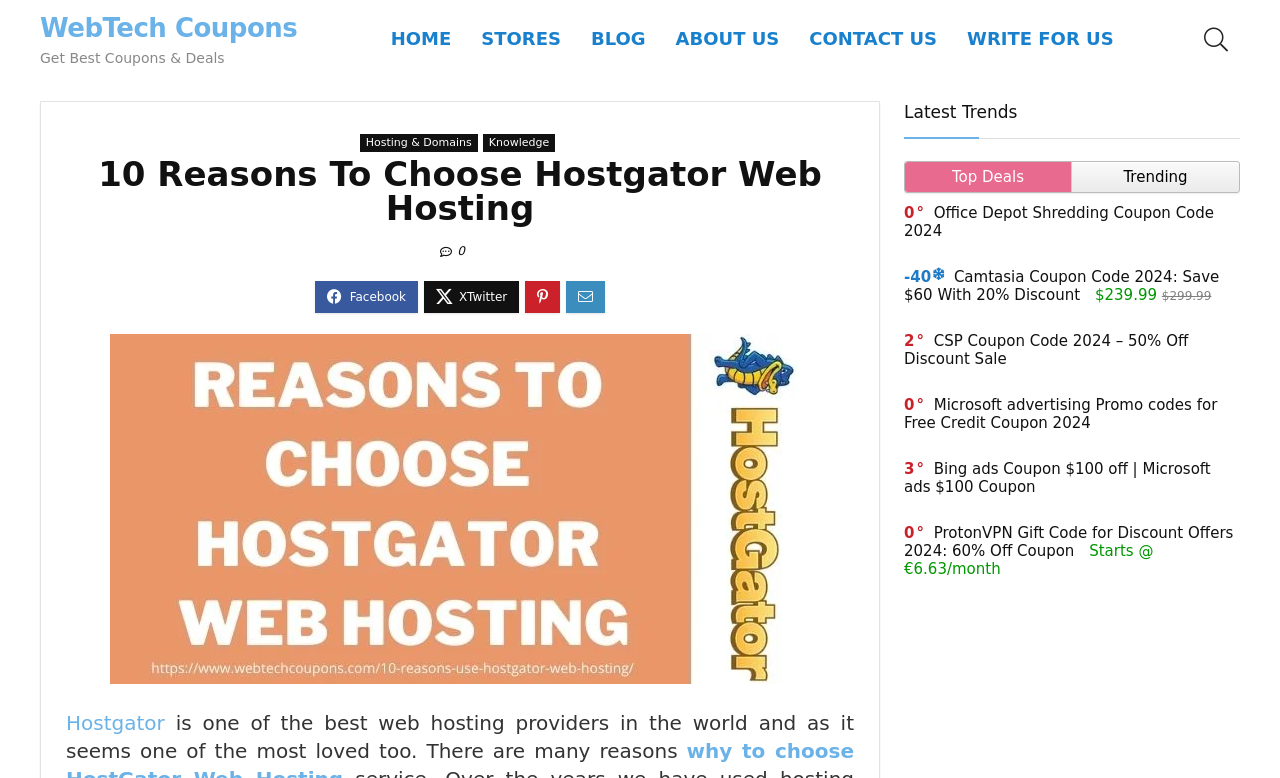Please identify the bounding box coordinates of the element's region that should be clicked to execute the following instruction: "Read the article about '10 Reasons To Choose Hostgator Web Hosting'". The bounding box coordinates must be four float numbers between 0 and 1, i.e., [left, top, right, bottom].

[0.052, 0.202, 0.667, 0.289]